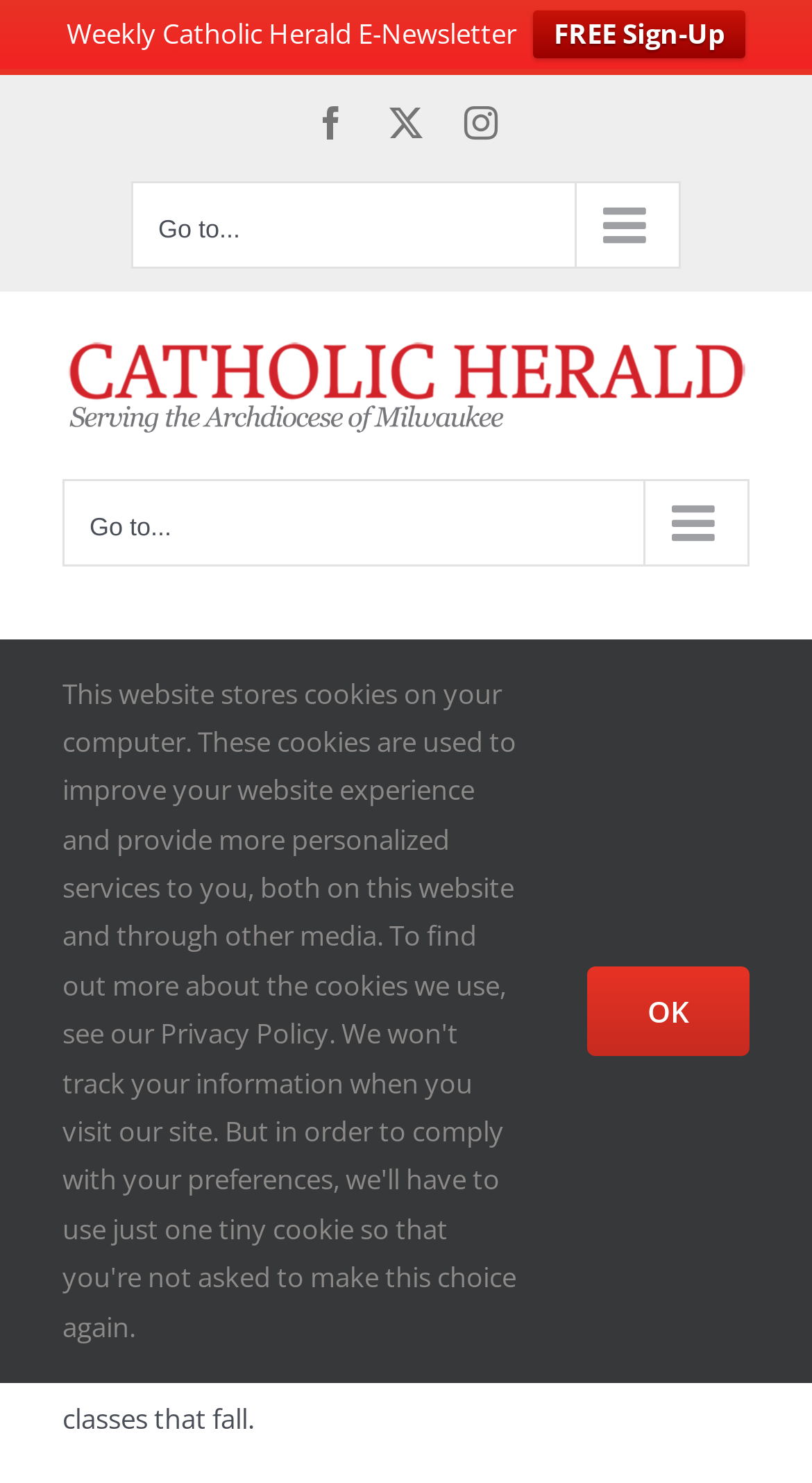How many minutes does it take to read the article?
Kindly answer the question with as much detail as you can.

I found the answer by looking at the heading of the article, which includes the text 'Read Time 4 min'.